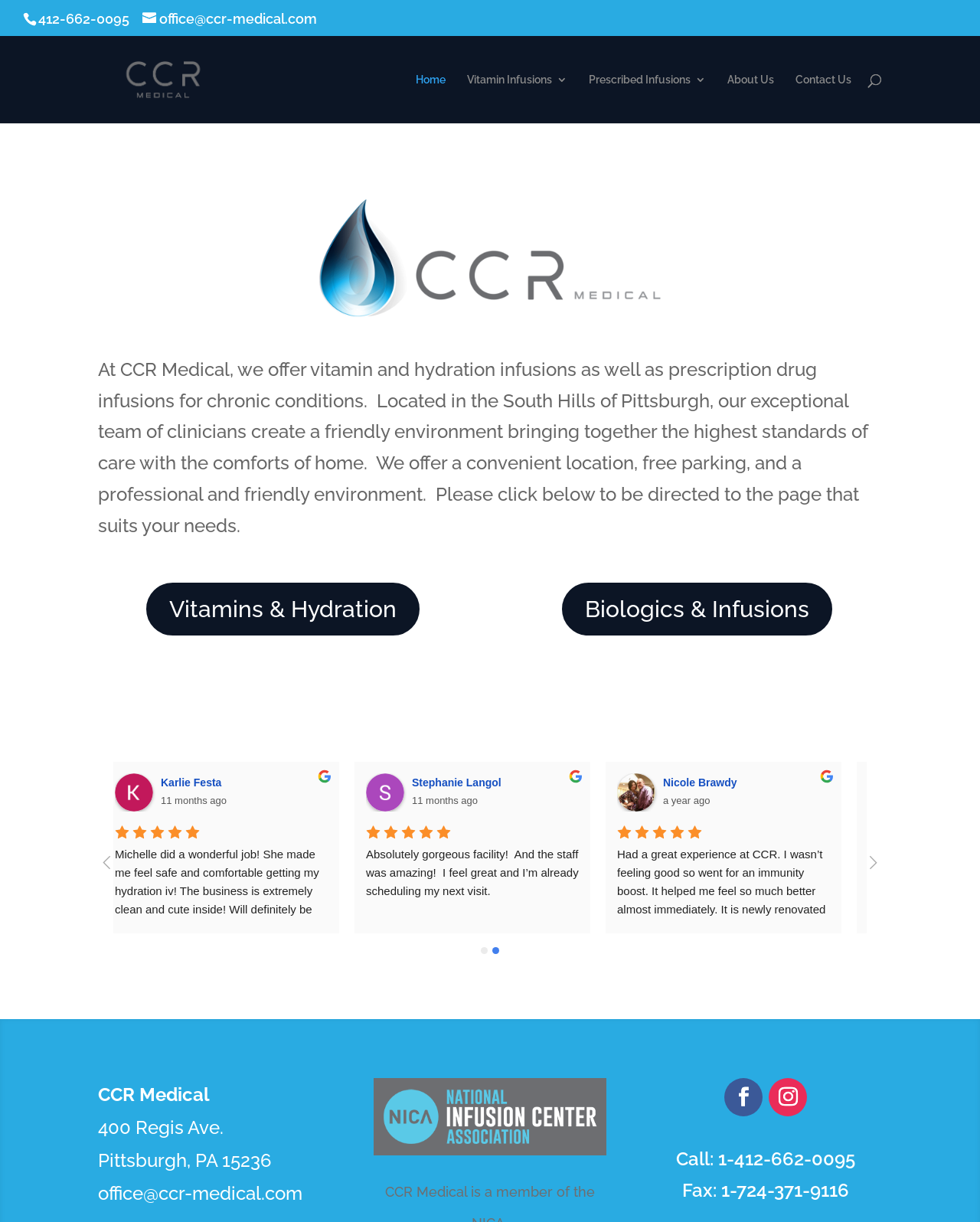Determine the bounding box coordinates for the UI element matching this description: "alt="CCR Medical"".

[0.105, 0.055, 0.267, 0.073]